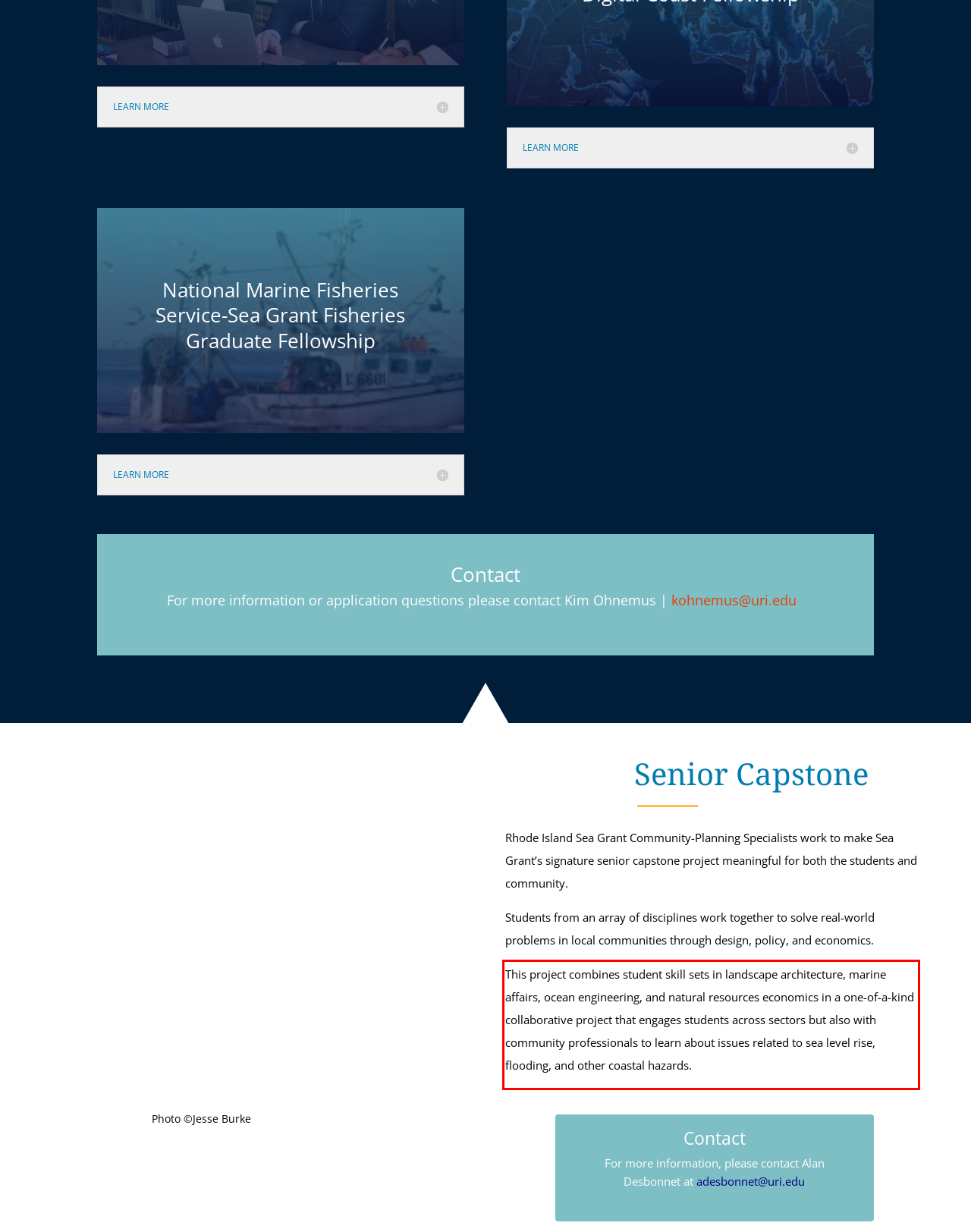You are looking at a screenshot of a webpage with a red rectangle bounding box. Use OCR to identify and extract the text content found inside this red bounding box.

This project combines student skill sets in landscape architecture, marine affairs, ocean engineering, and natural resources economics in a one-of-a-kind collaborative project that engages students across sectors but also with community professionals to learn about issues related to sea level rise, flooding, and other coastal hazards.